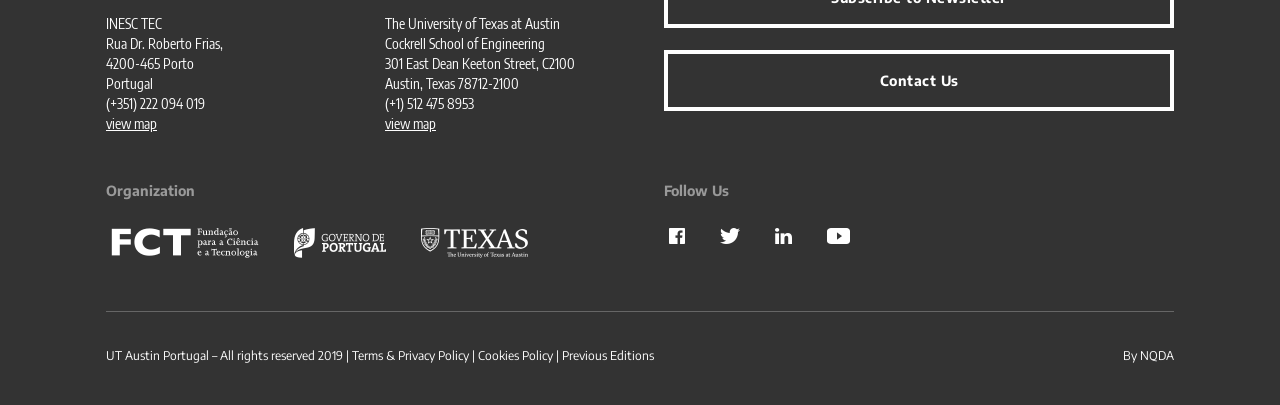Extract the bounding box for the UI element that matches this description: "Contact Us".

[0.519, 0.123, 0.917, 0.273]